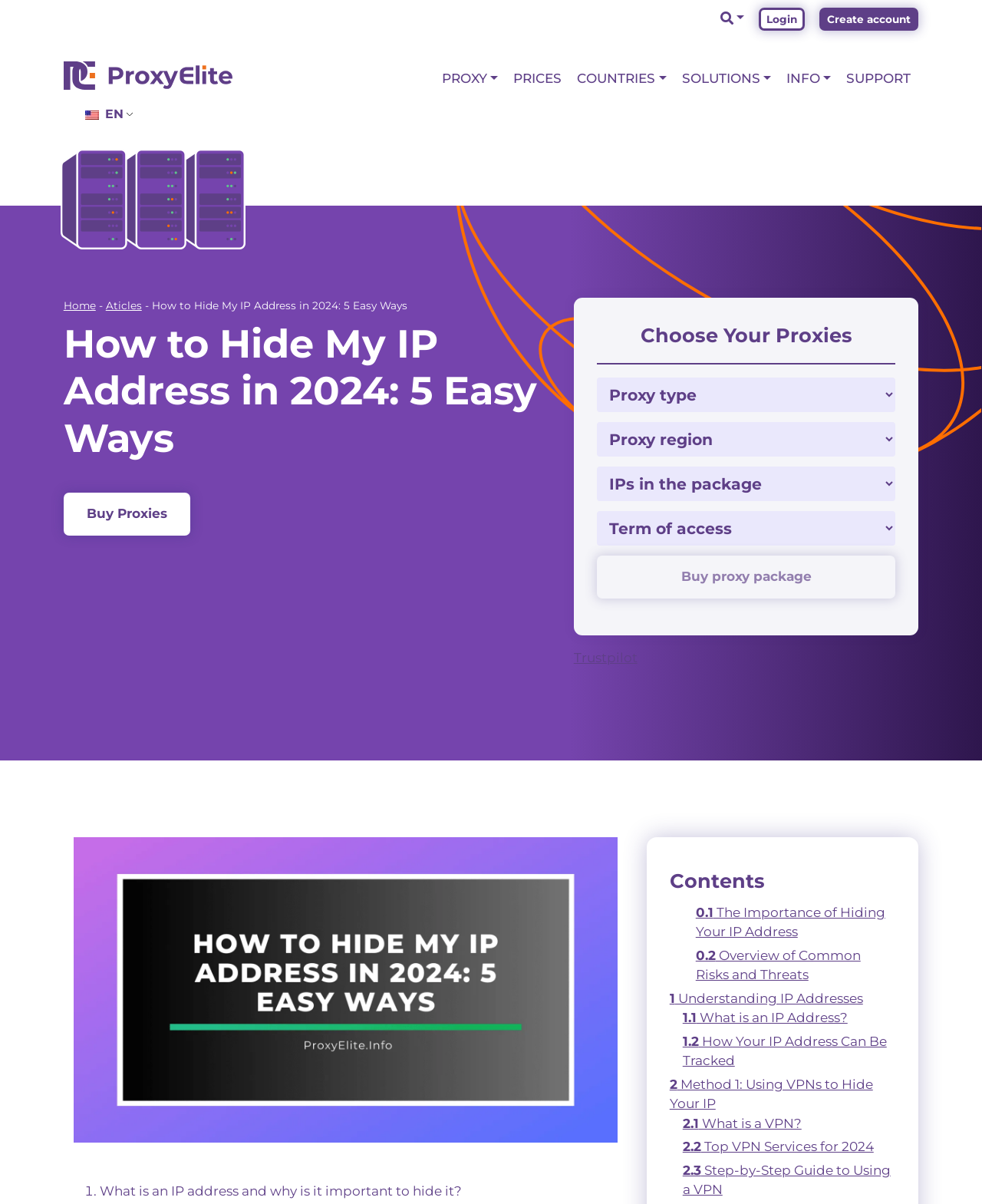Using the elements shown in the image, answer the question comprehensively: What is the website about?

Based on the webpage's content, it appears to be a guide on how to hide one's IP address, providing information on various methods such as using VPNs, proxy servers, and the Tor browser.